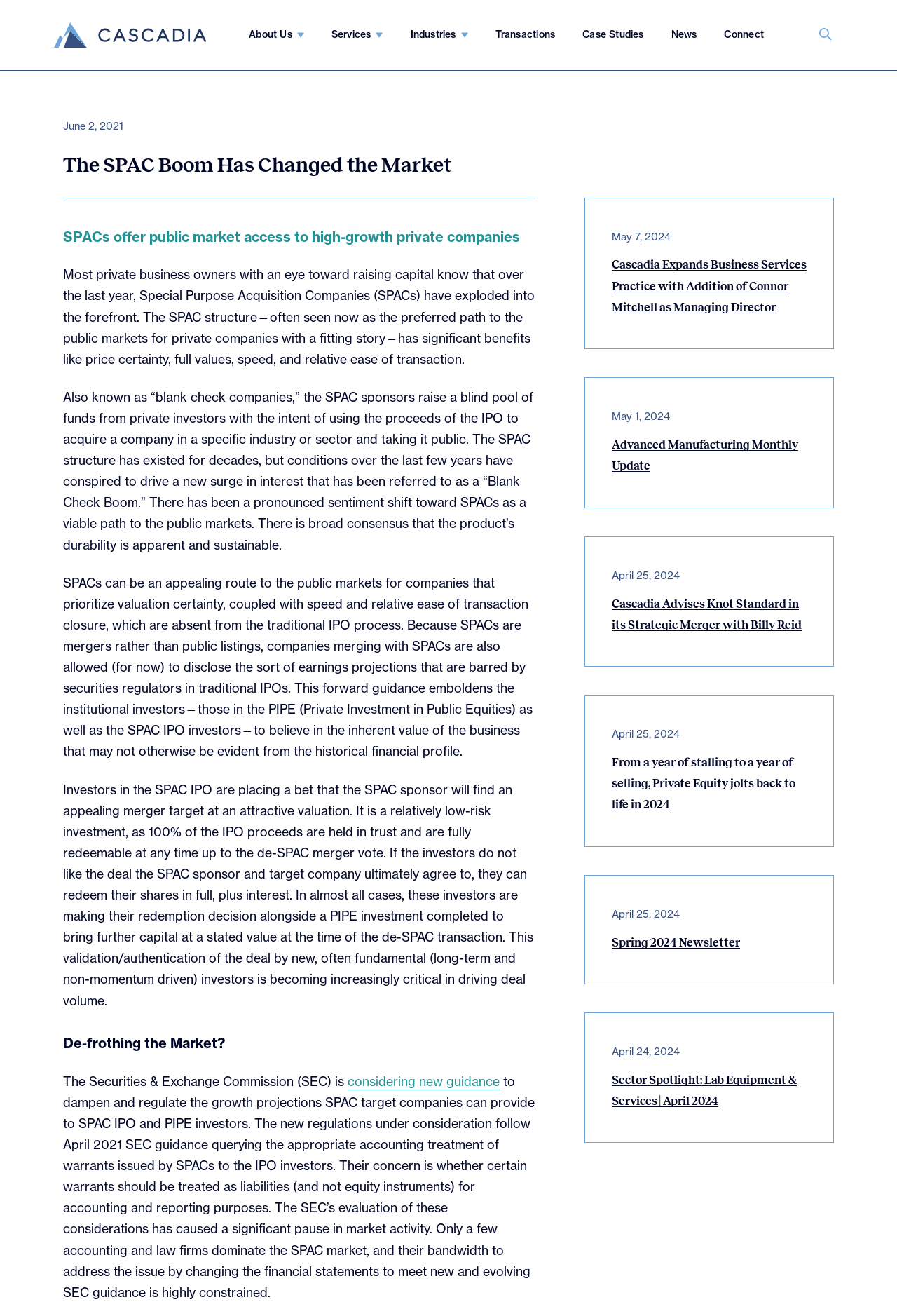Locate the bounding box coordinates of the element that should be clicked to fulfill the instruction: "Read more about 'principals'".

None